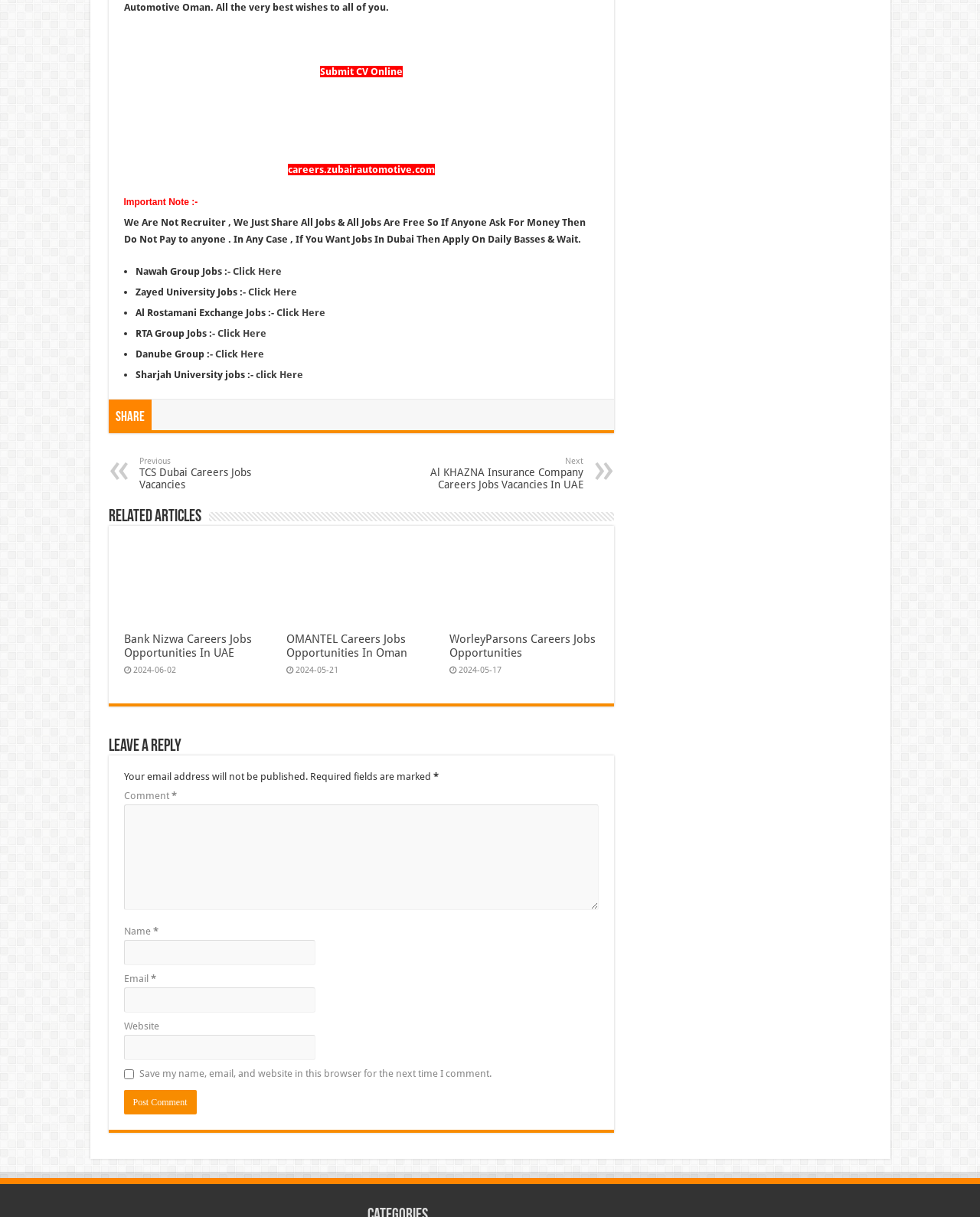What is the purpose of the 'Post Comment' button?
Respond to the question with a well-detailed and thorough answer.

The 'Post Comment' button is located at the bottom of the webpage, below the comment form. Its purpose is to allow users to submit their comments or feedback on the webpage or a specific job posting.